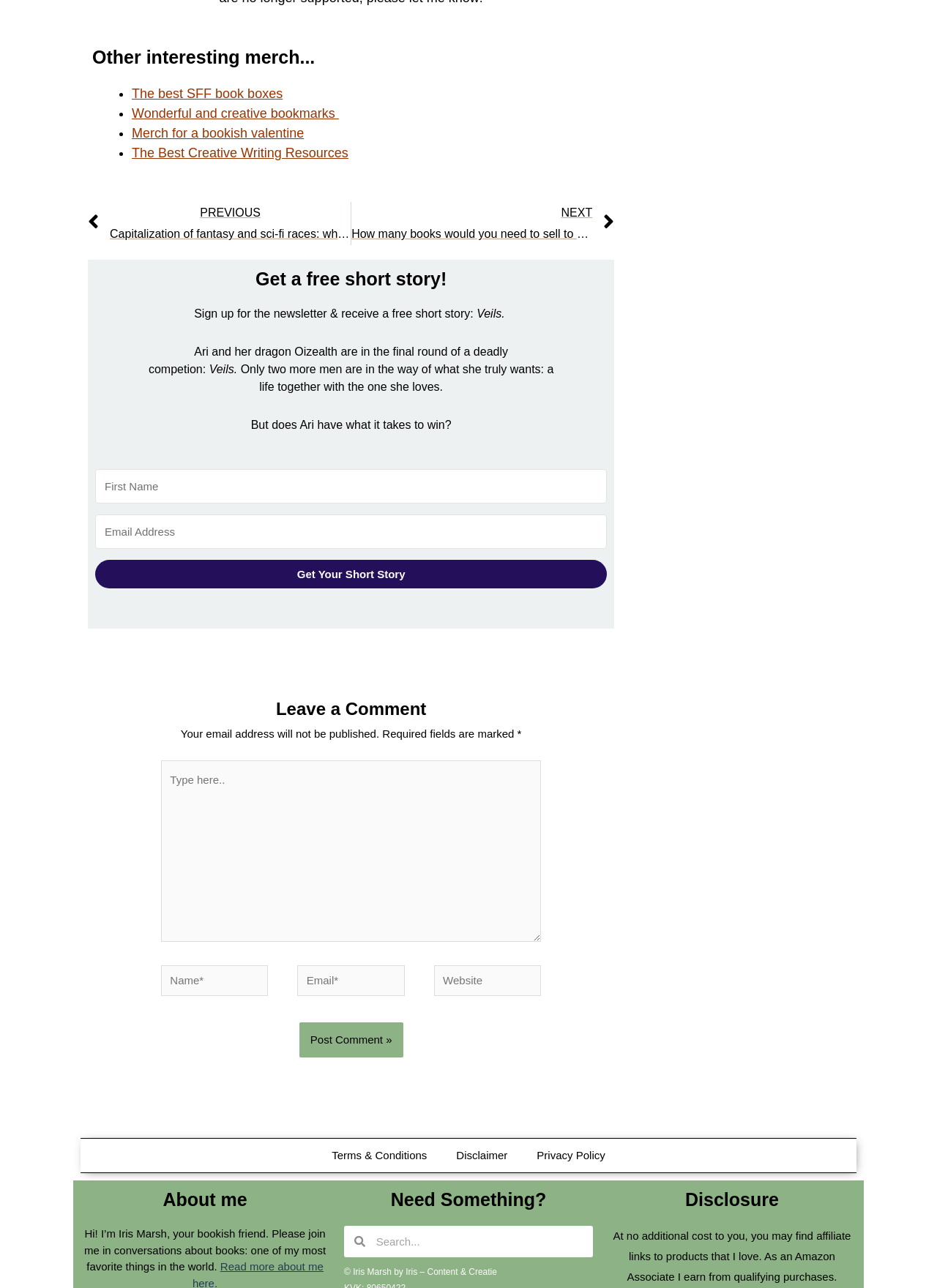What is the text above the 'Get Your Short Story' button?
Give a single word or phrase as your answer by examining the image.

Veils.